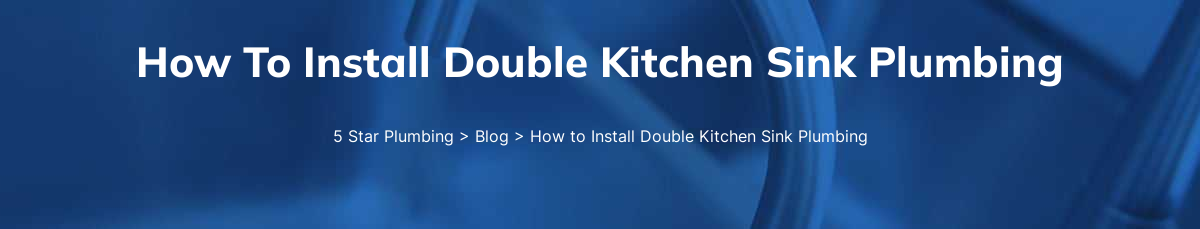Compose a detailed narrative for the image.

The image features a bold and prominent heading that states "How To Install Double Kitchen Sink Plumbing," indicating the topic of the accompanying content. Below the header, a breadcrumb navigation path illustrates the website's structure, showcasing the hierarchy: "5 Star Plumbing > Blog > How to Install Double Kitchen Sink Plumbing." The background of the image is a gradient blue, which adds a professional and clean aesthetic, aligning with the plumbing theme. This visual effectively directs viewers to focus on the instructional content of the plumbing guide. 